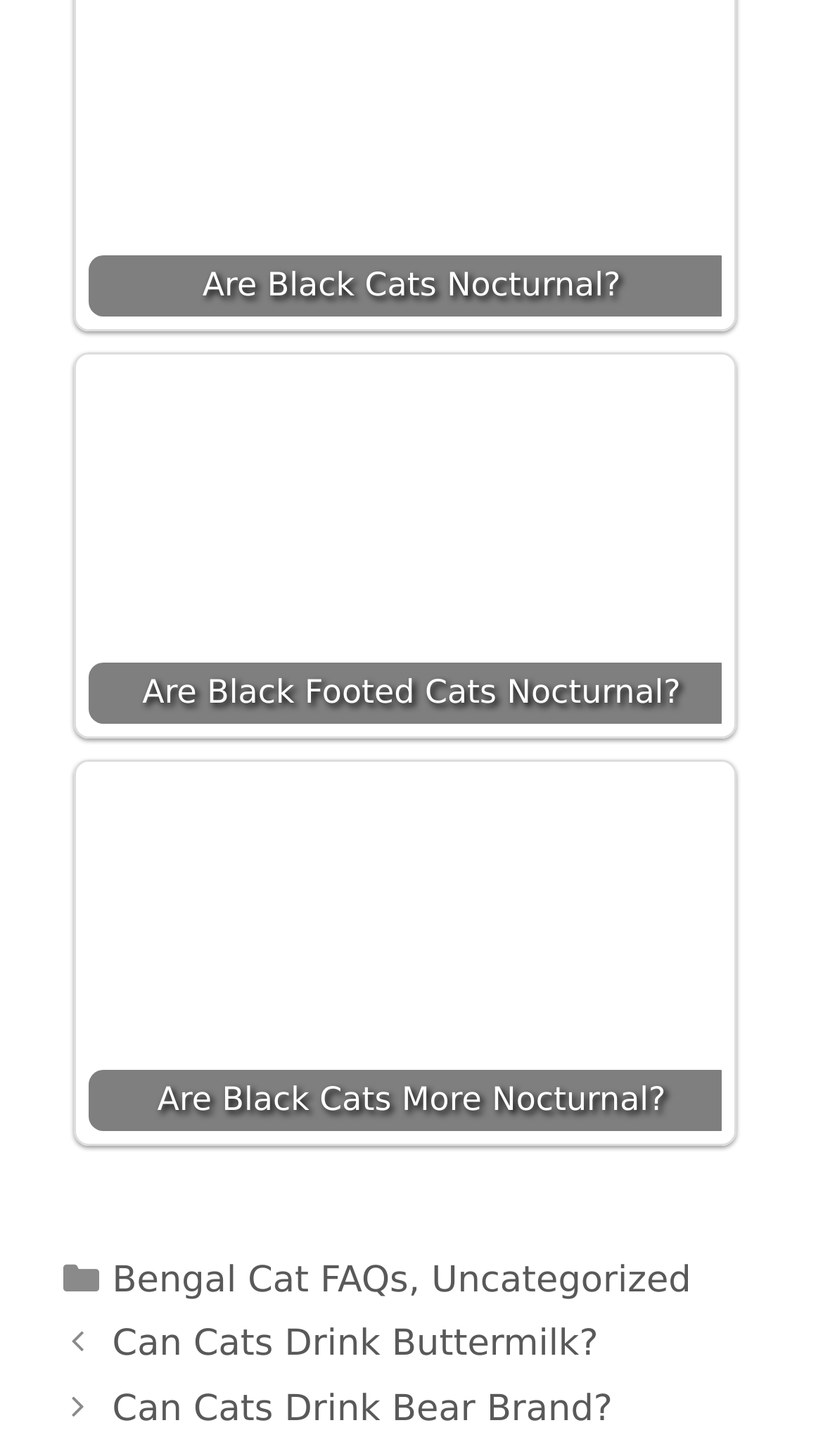Locate the UI element that matches the description Bengal Cat FAQs in the webpage screenshot. Return the bounding box coordinates in the format (top-left x, top-left y, bottom-right x, bottom-right y), with values ranging from 0 to 1.

[0.136, 0.865, 0.496, 0.894]